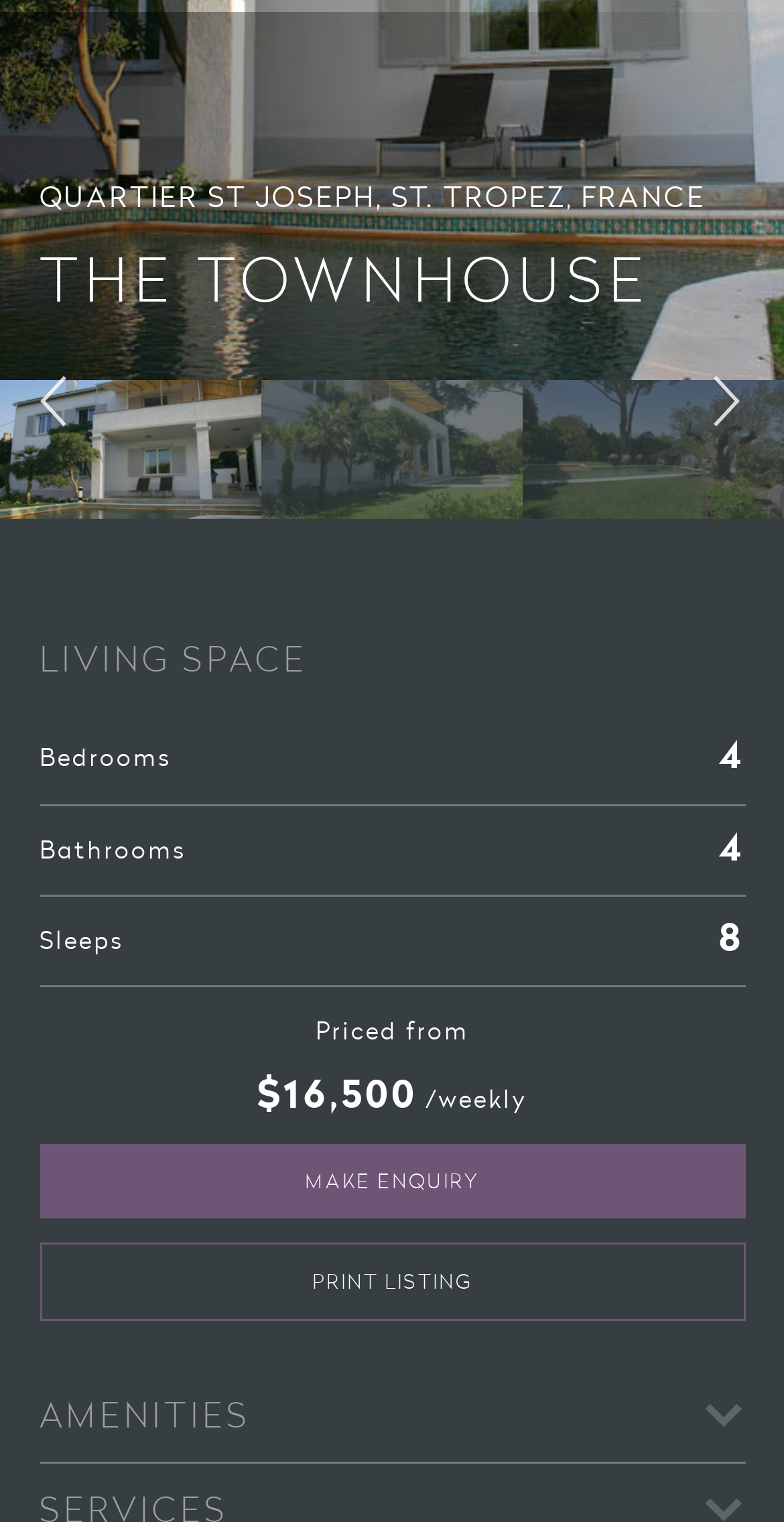Please determine the bounding box coordinates for the UI element described here. Use the format (top-left x, top-left y, bottom-right x, bottom-right y) with values bounded between 0 and 1: Make Enquiry

[0.05, 0.752, 0.95, 0.801]